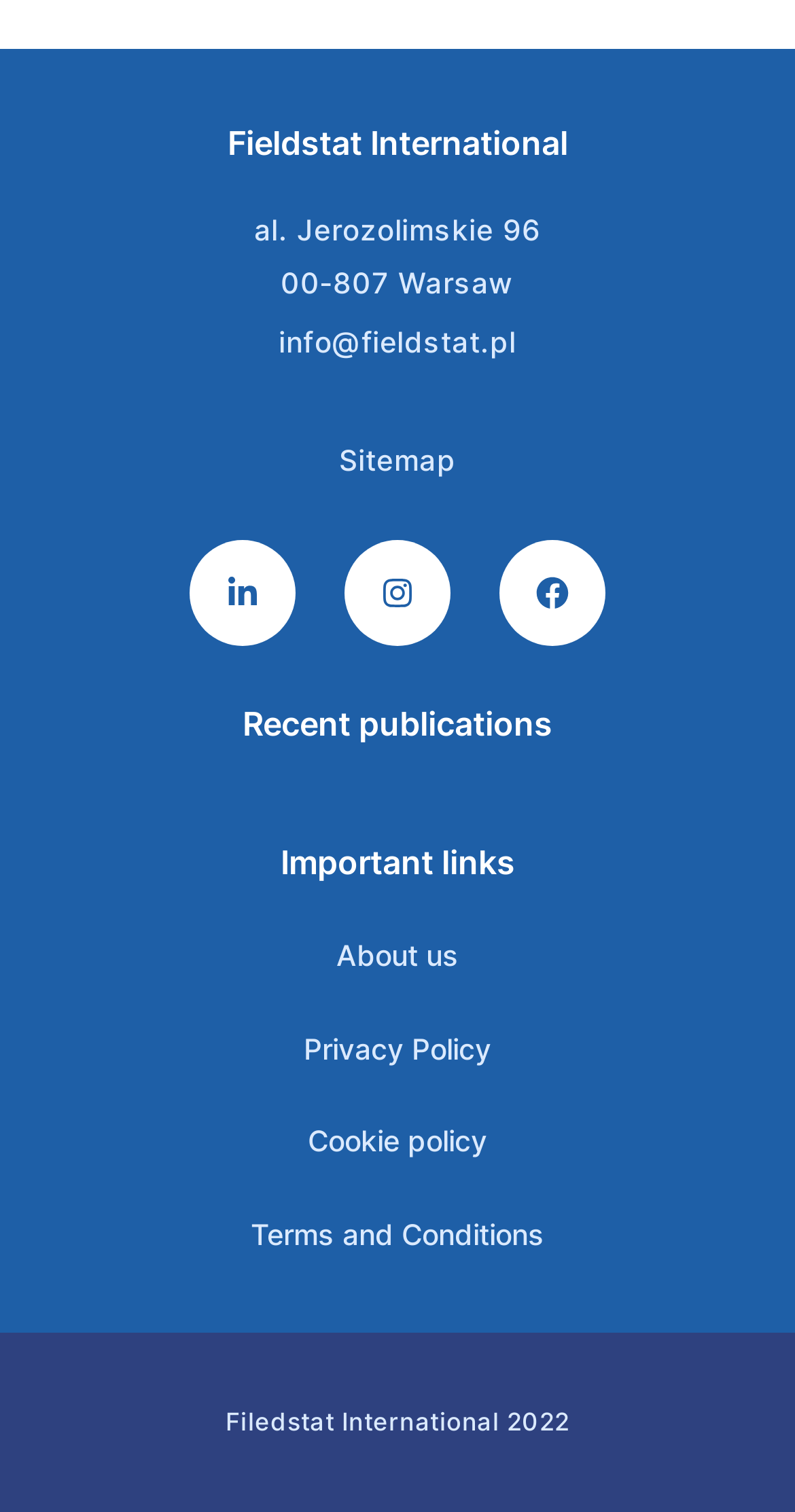Please respond in a single word or phrase: 
How many social icons are there?

3